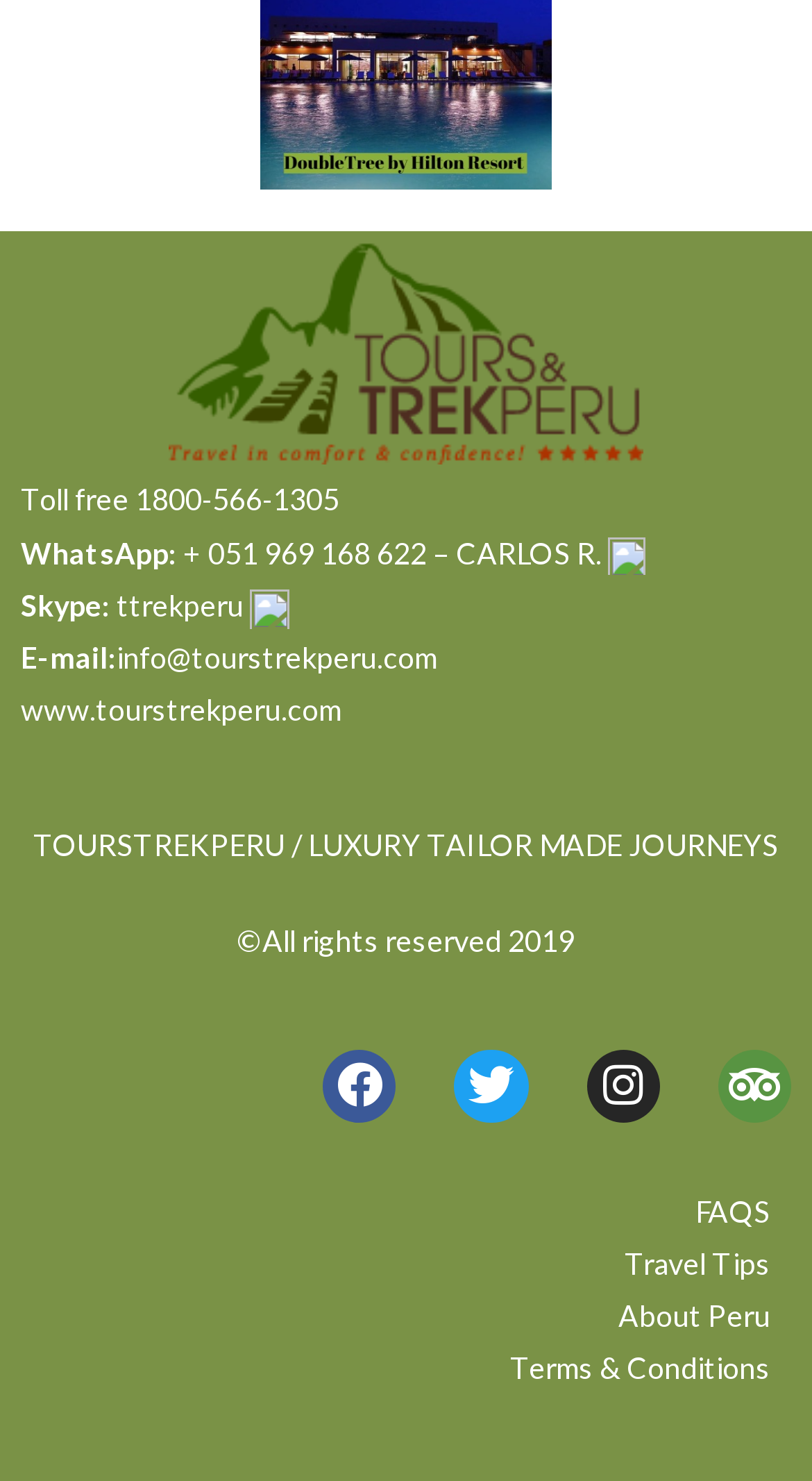Please specify the bounding box coordinates of the element that should be clicked to execute the given instruction: 'Read FAQs'. Ensure the coordinates are four float numbers between 0 and 1, expressed as [left, top, right, bottom].

[0.856, 0.806, 0.949, 0.83]